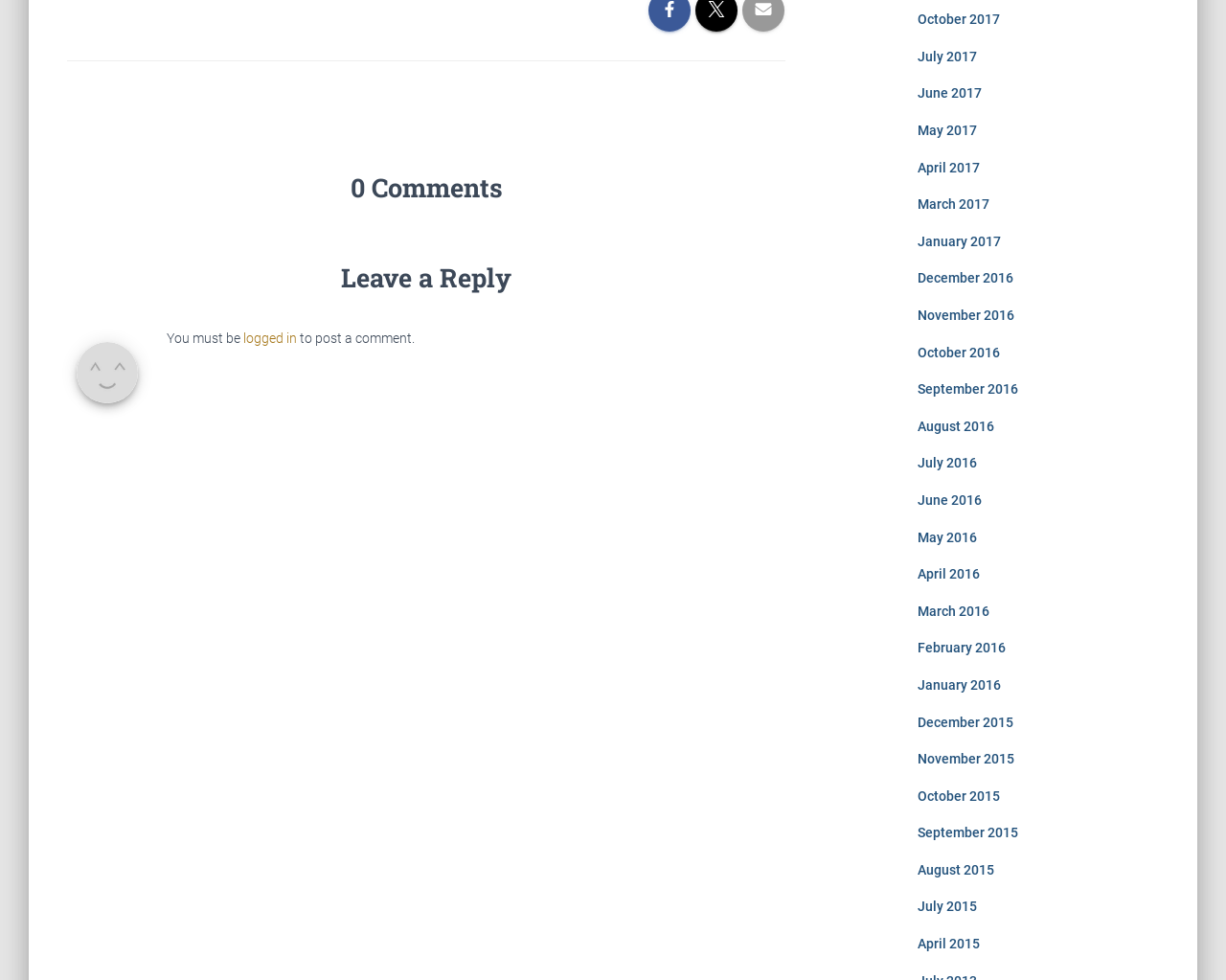Find the bounding box coordinates of the clickable area that will achieve the following instruction: "Leave a comment on the blog post".

None